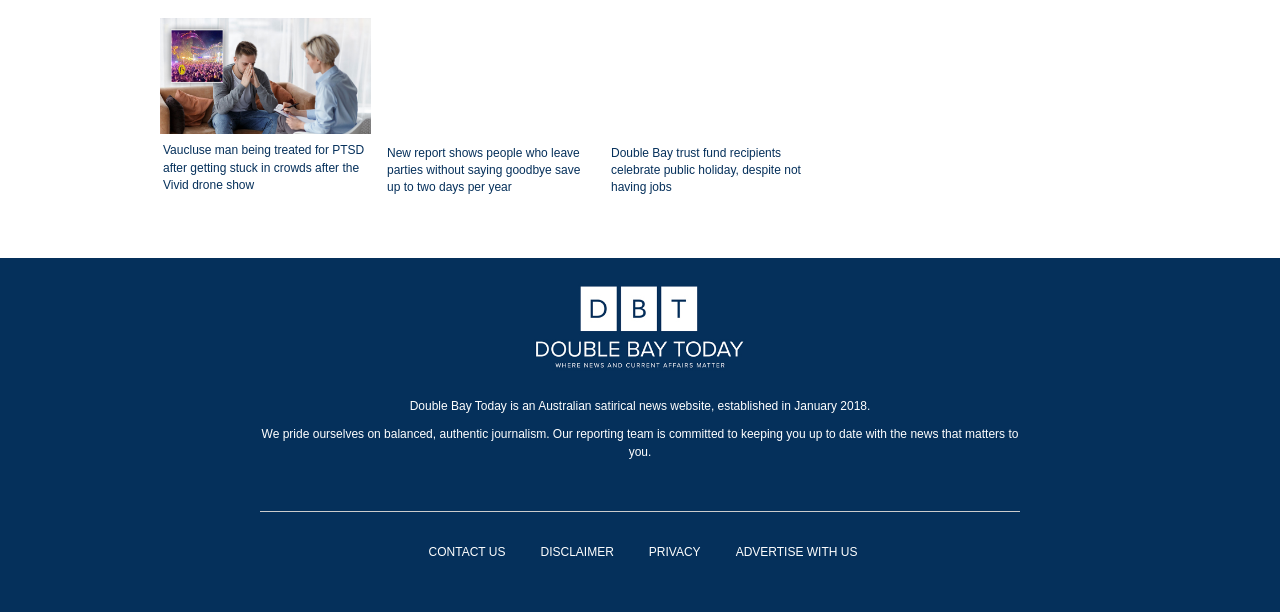What is the purpose of the website?
Answer the question with a single word or phrase derived from the image.

Satirical news